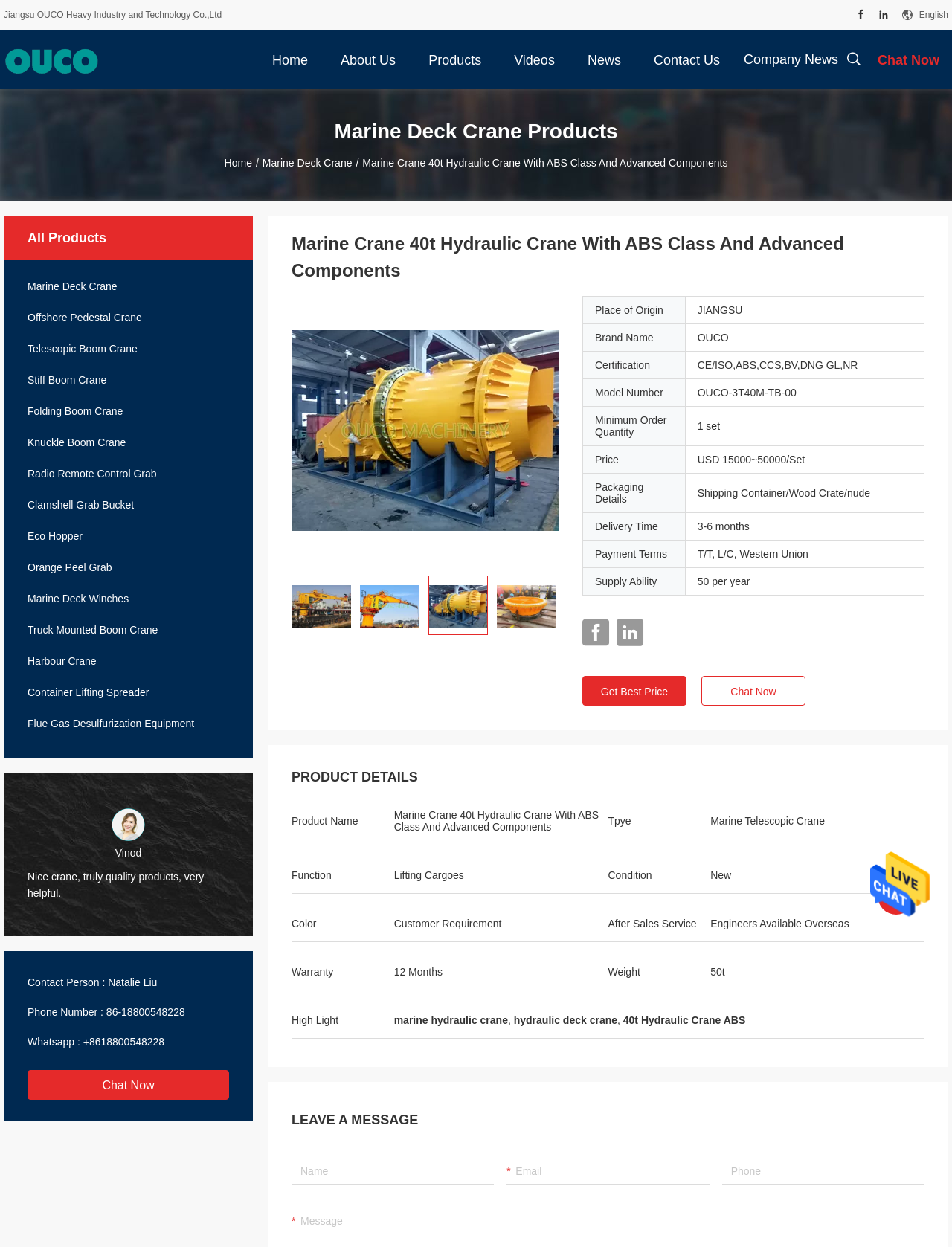Please specify the bounding box coordinates of the clickable section necessary to execute the following command: "Select the 'Home' link".

[0.277, 0.024, 0.333, 0.072]